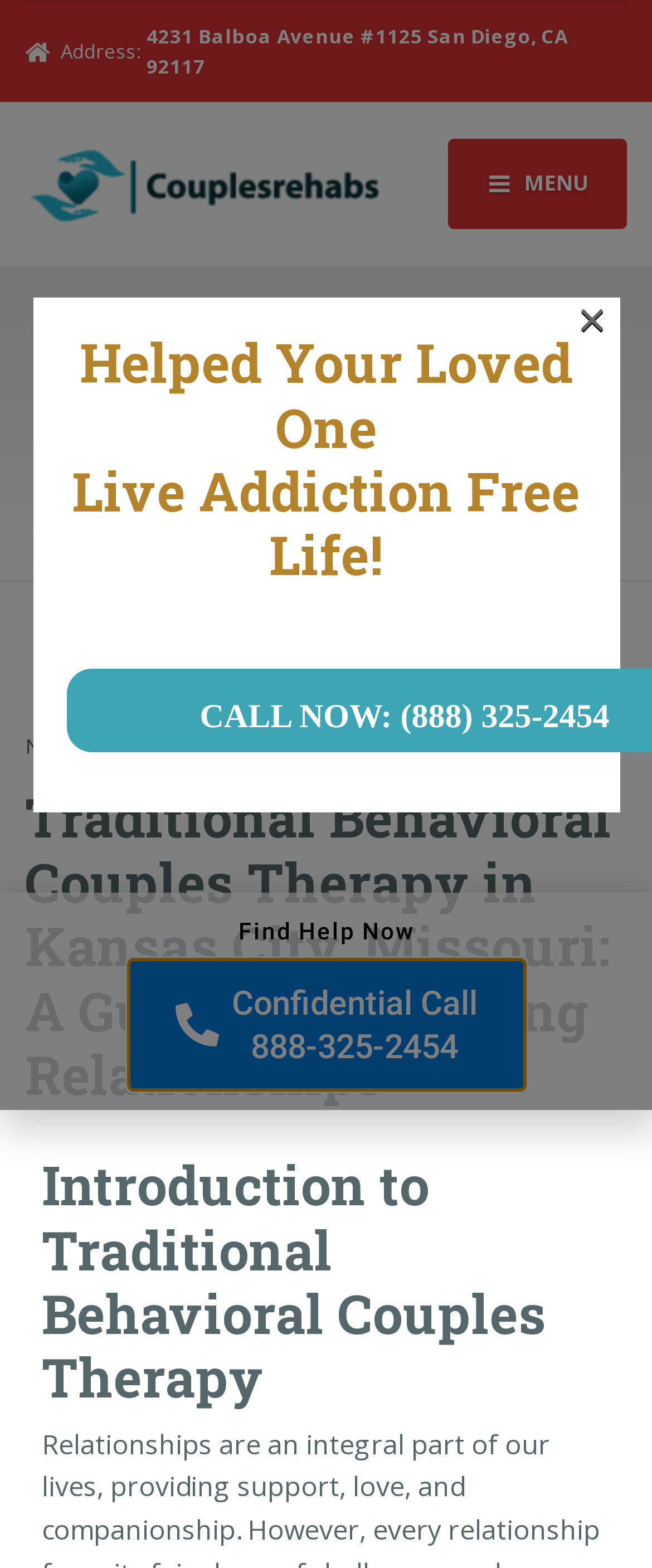Please determine the bounding box coordinates for the UI element described as: "November 22, 2023".

[0.317, 0.467, 0.61, 0.485]